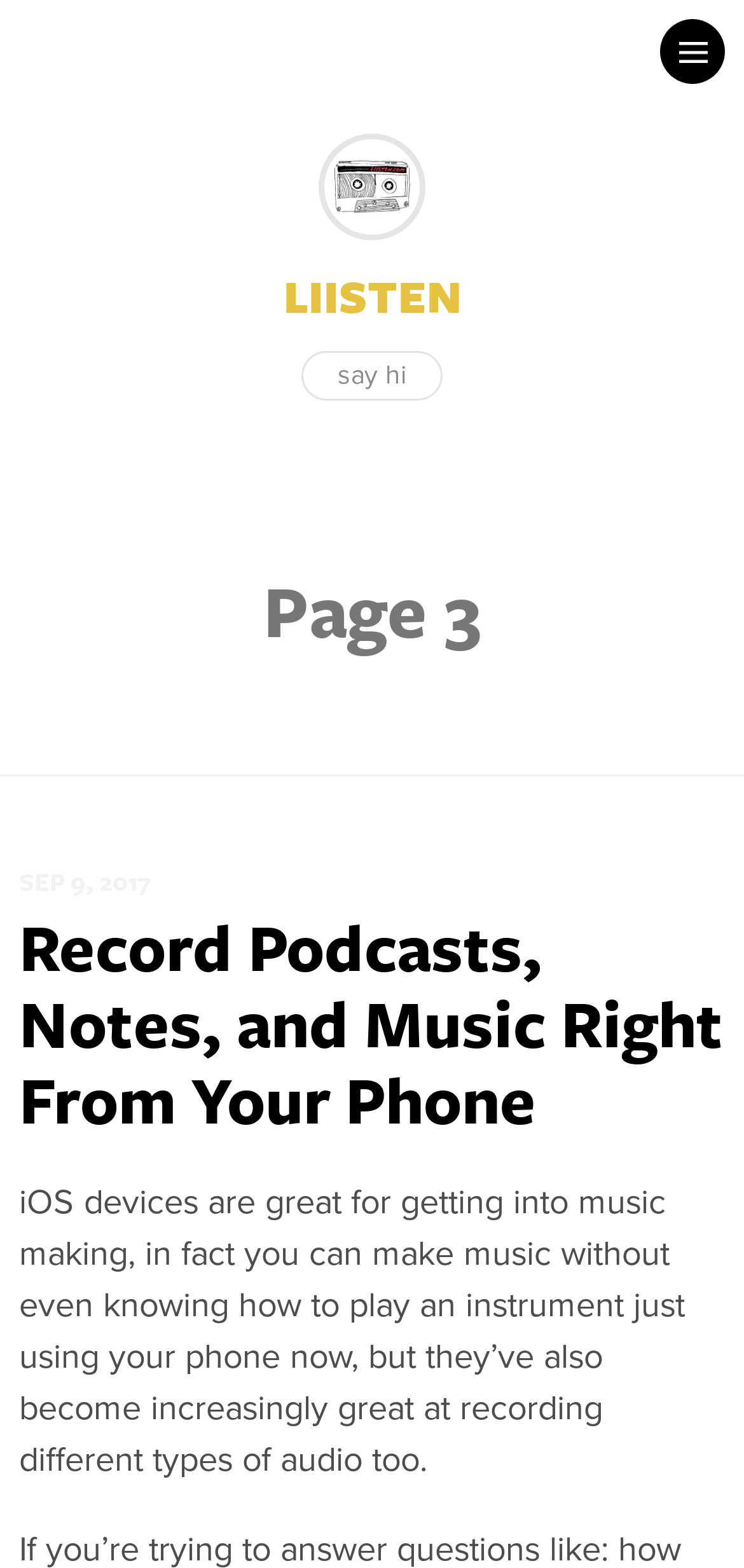Using the element description provided, determine the bounding box coordinates in the format (top-left x, top-left y, bottom-right x, bottom-right y). Ensure that all values are floating point numbers between 0 and 1. Element description: Liisten

[0.444, 0.092, 0.556, 0.146]